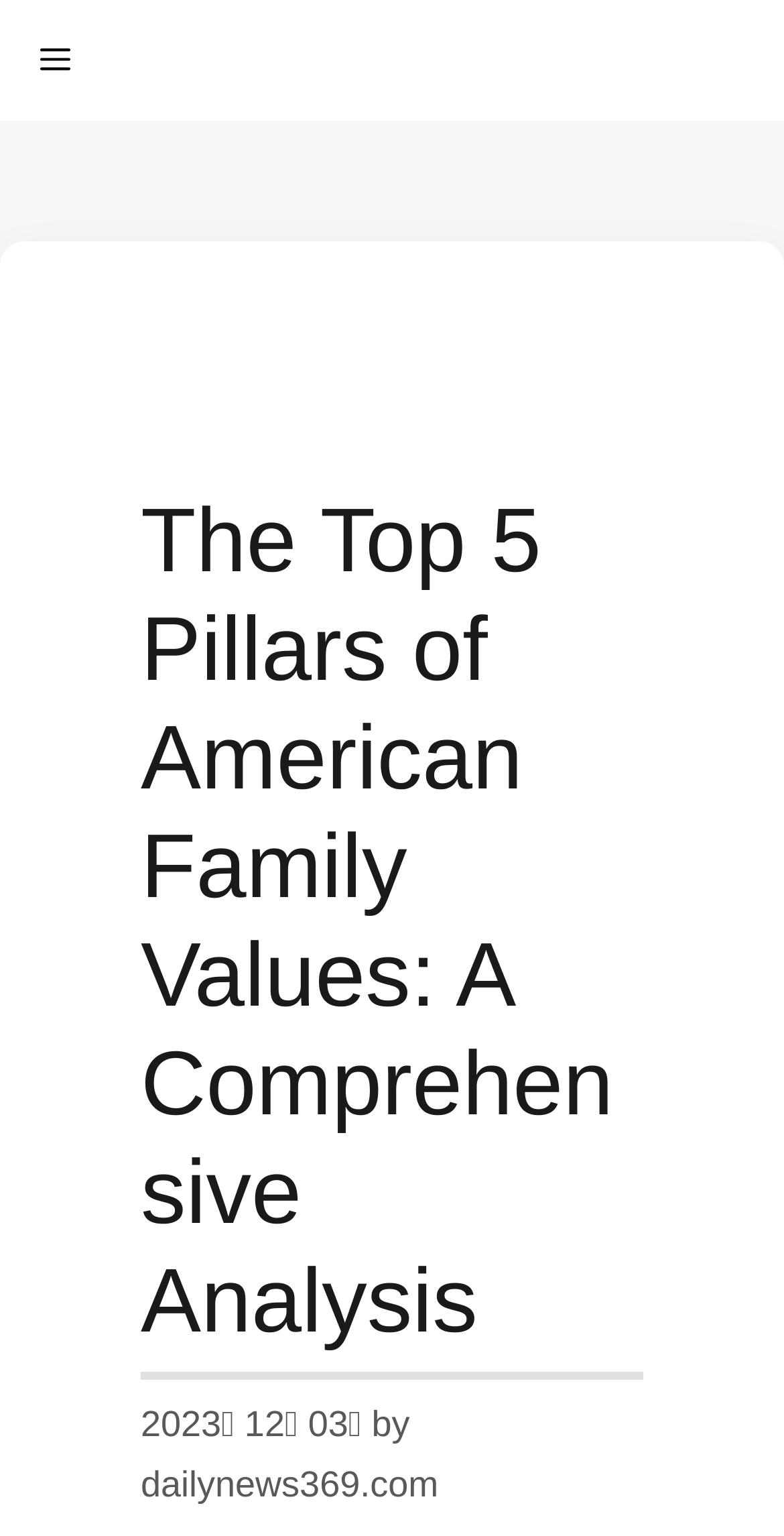What is the date of the article?
Look at the image and answer with only one word or phrase.

2023년 12월 03일